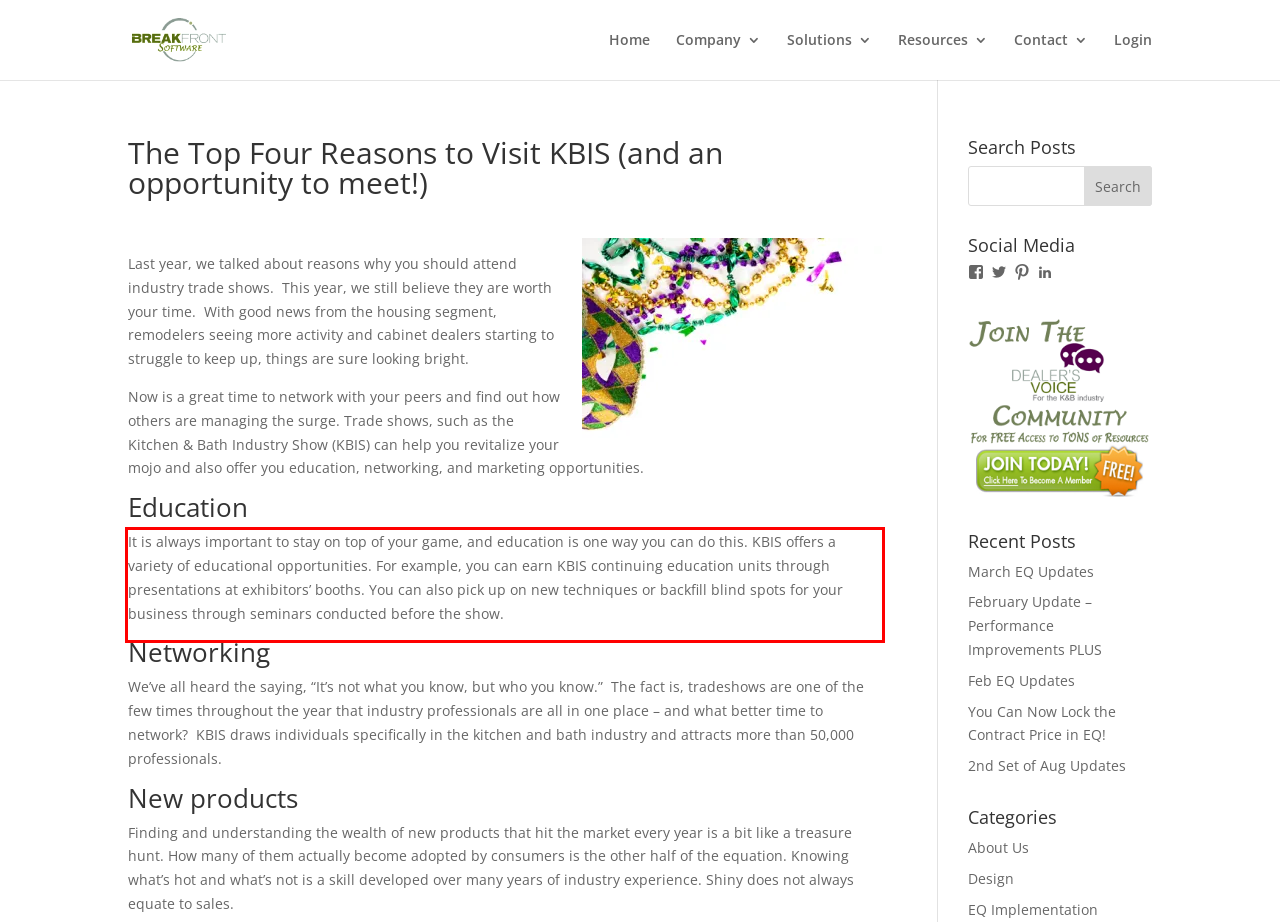Given a webpage screenshot, locate the red bounding box and extract the text content found inside it.

It is always important to stay on top of your game, and education is one way you can do this. KBIS offers a variety of educational opportunities. For example, you can earn KBIS continuing education units through presentations at exhibitors’ booths. You can also pick up on new techniques or backfill blind spots for your business through seminars conducted before the show.